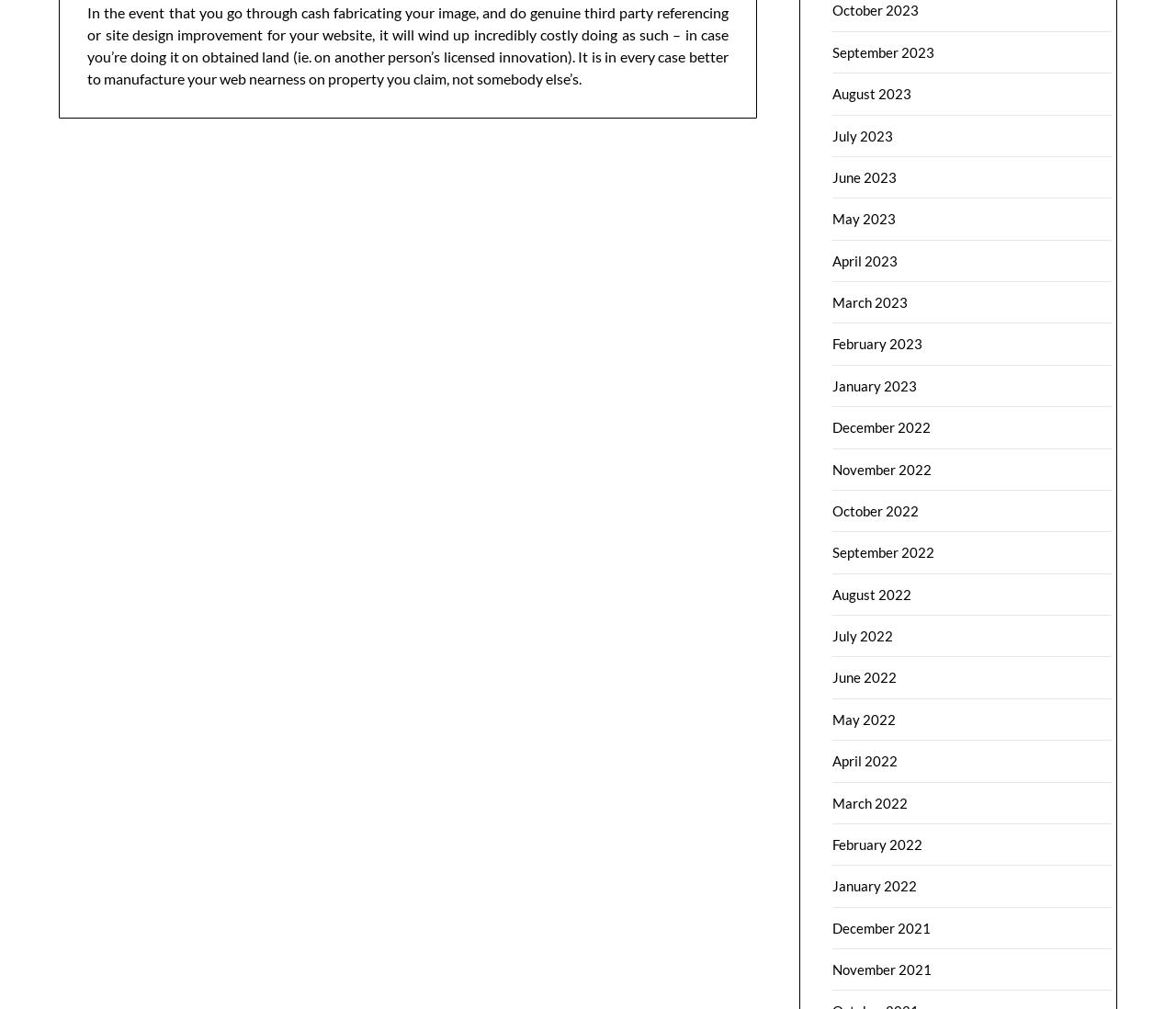What is the width of the static text element?
Examine the webpage screenshot and provide an in-depth answer to the question.

By examining the bounding box coordinates of the static text element, I can see that the right coordinate is 0.619 and the left coordinate is 0.075. To find the width, I subtract the left coordinate from the right coordinate, which gives me 0.619 - 0.075 = 0.544.